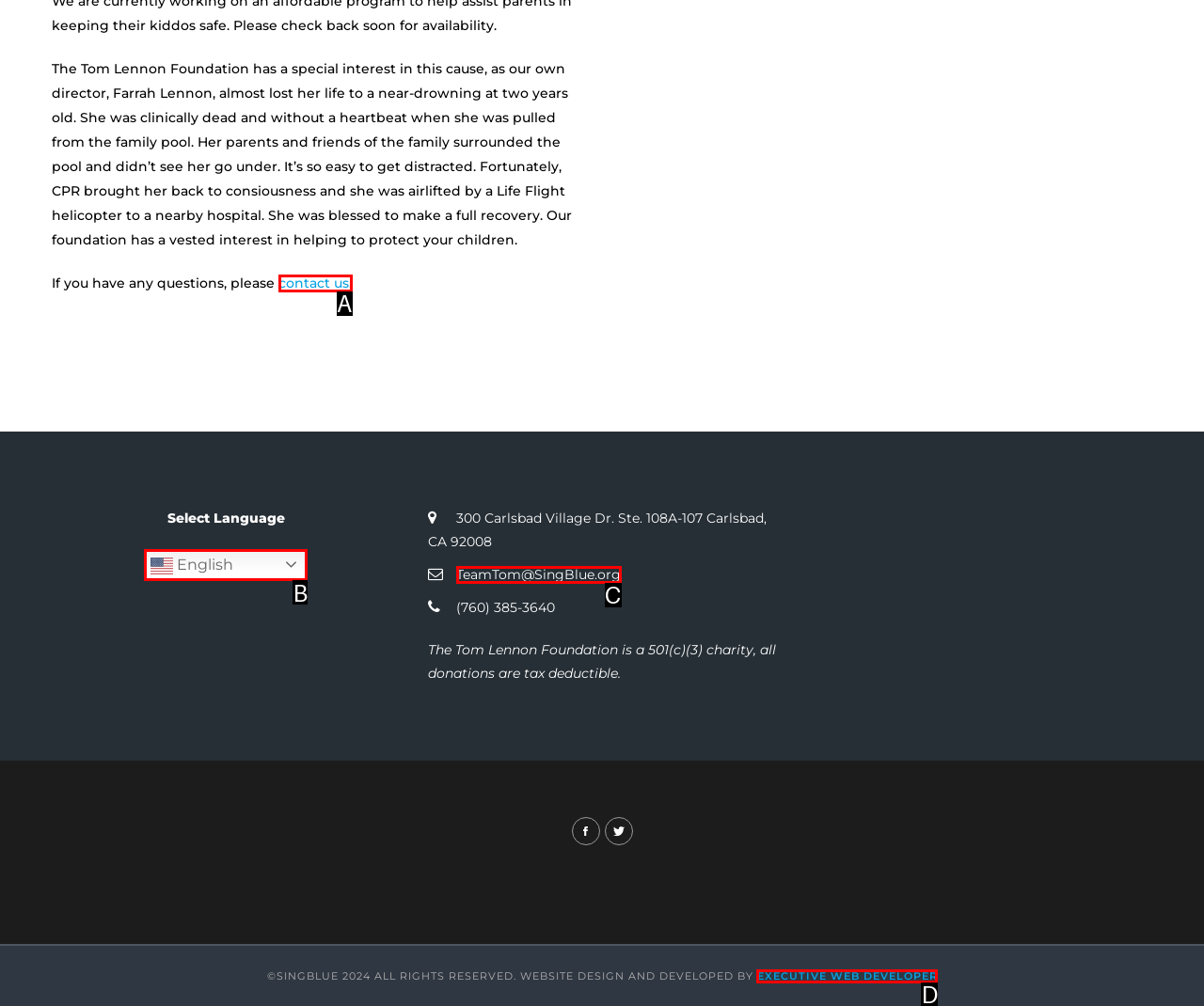Determine the option that best fits the description: contact us.
Reply with the letter of the correct option directly.

A